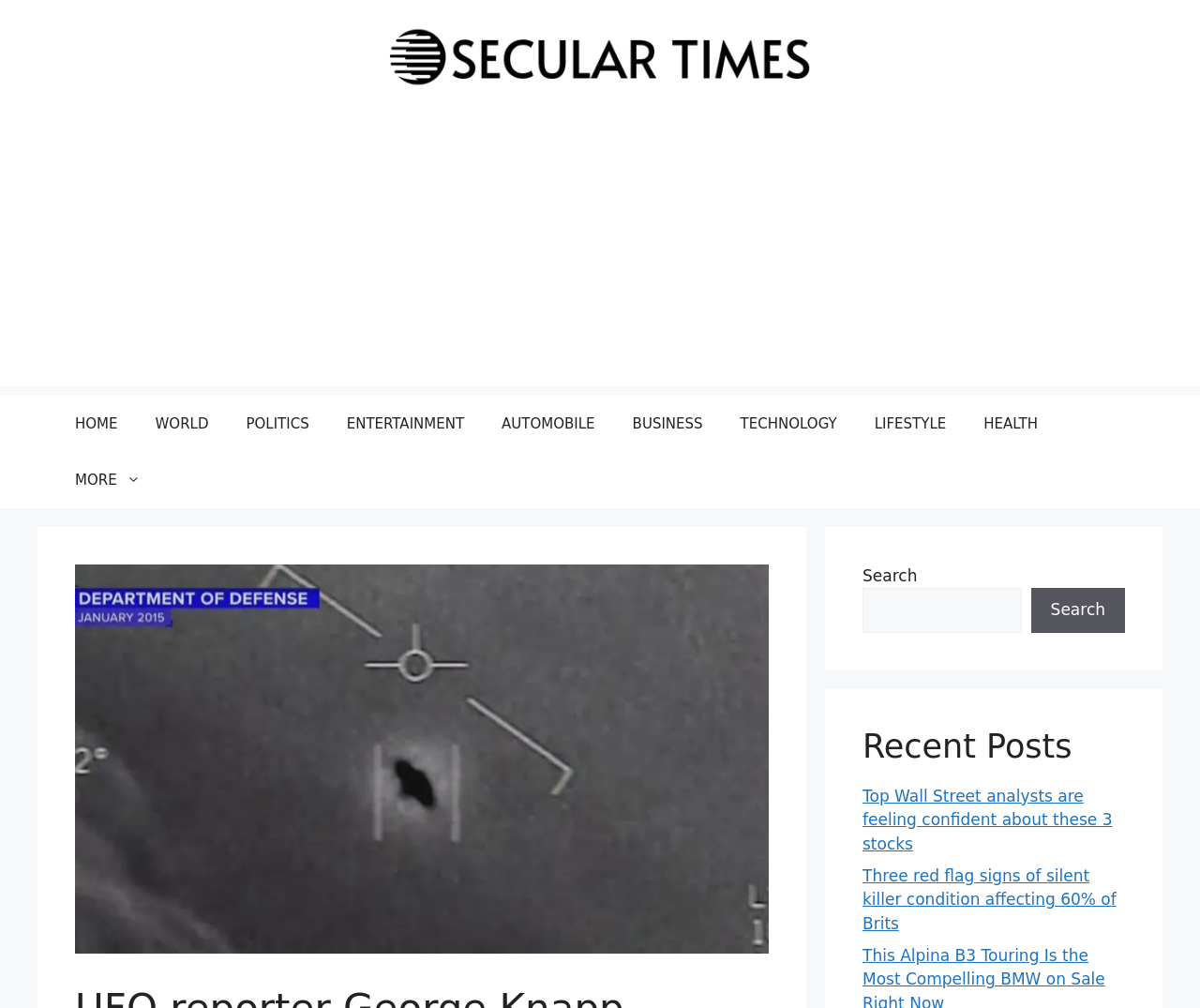Find the bounding box coordinates for the element that must be clicked to complete the instruction: "search for something". The coordinates should be four float numbers between 0 and 1, indicated as [left, top, right, bottom].

[0.719, 0.583, 0.851, 0.628]